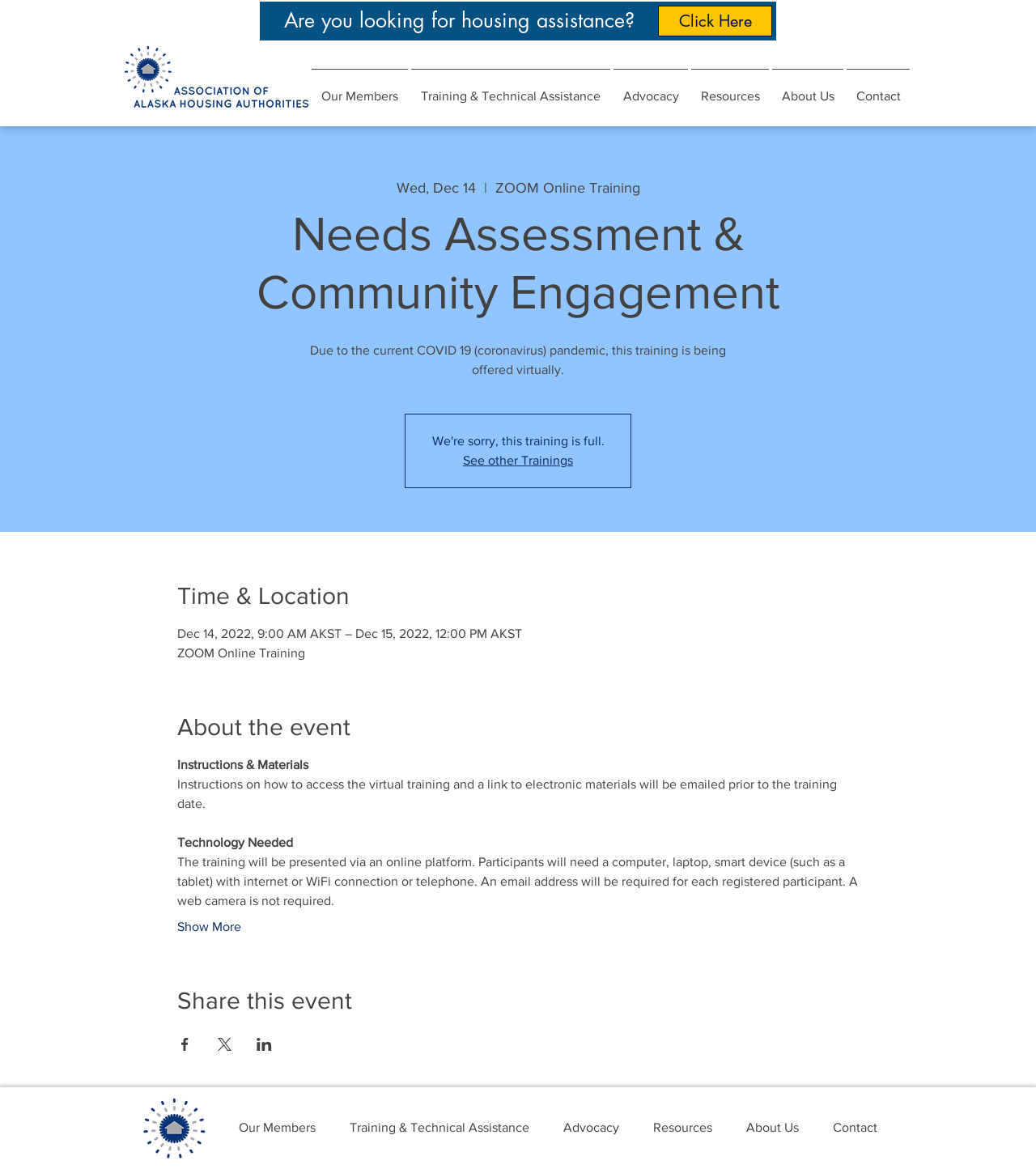Please locate the UI element described by "Our Members" and provide its bounding box coordinates.

[0.214, 0.948, 0.321, 0.982]